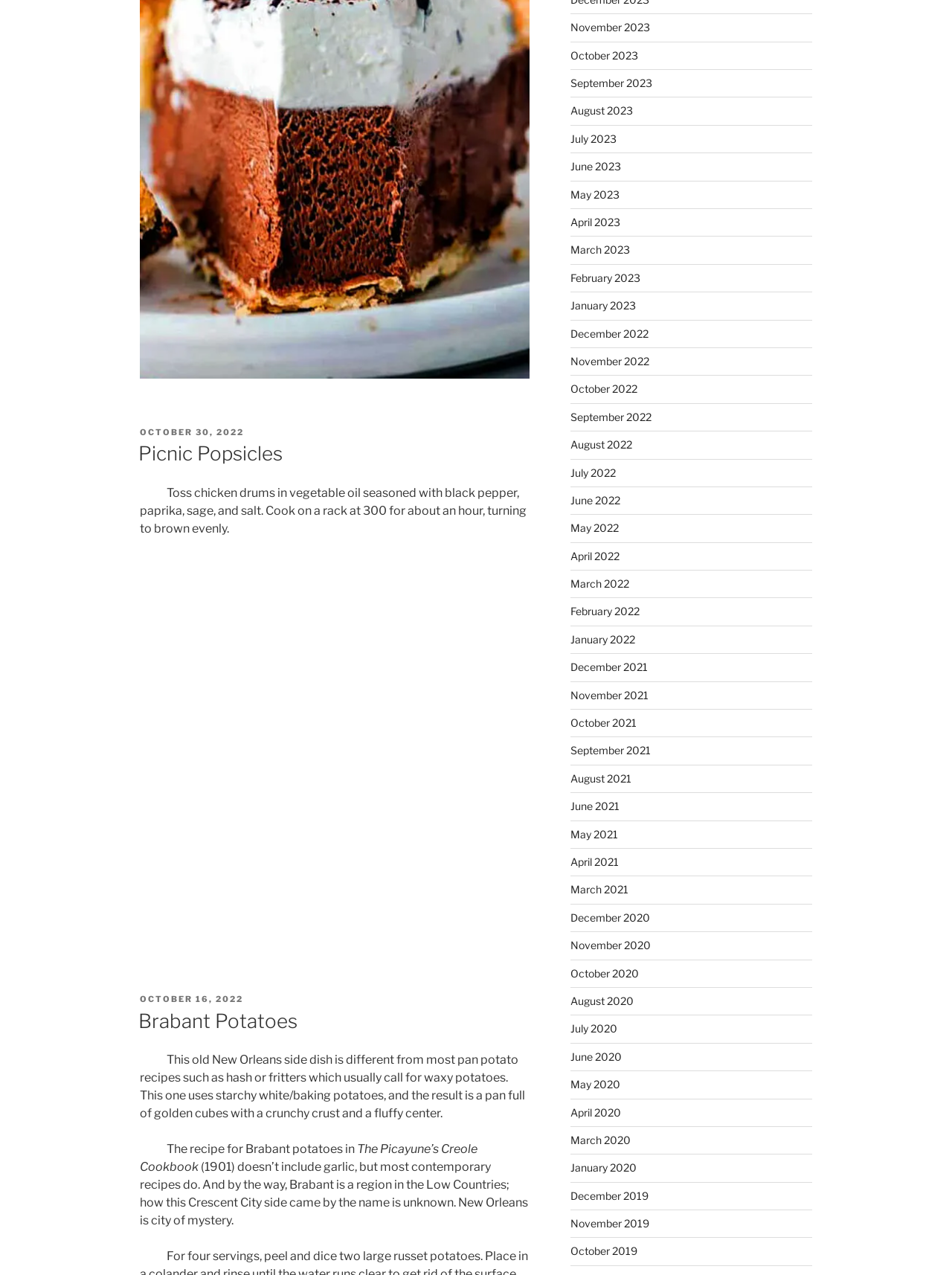Using details from the image, please answer the following question comprehensively:
What is the date of the 'Picnic Popsicles' post?

I found the date by looking at the 'POSTED ON' section above the 'Picnic Popsicles' heading, which says 'OCTOBER 30, 2022'.